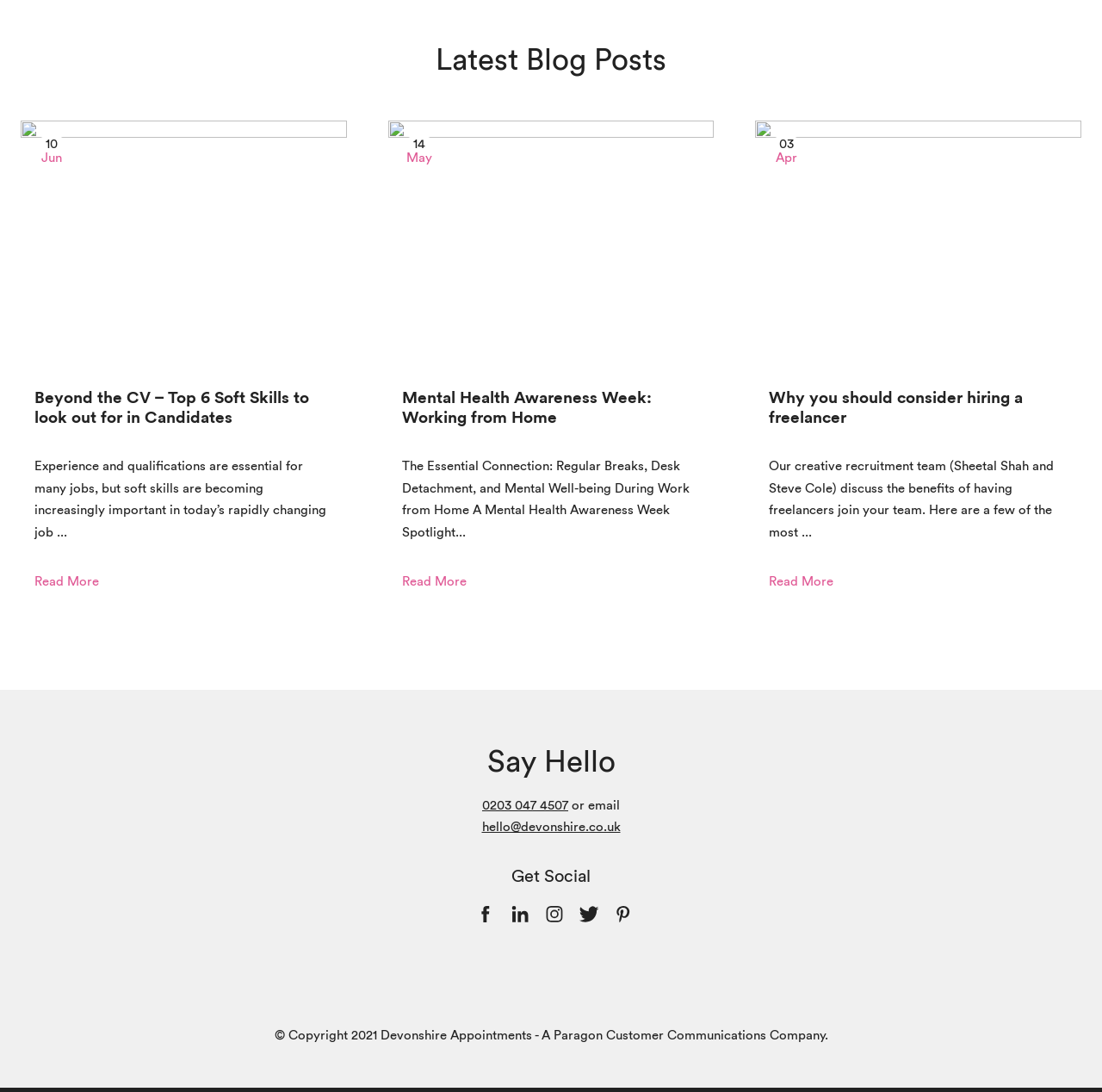Please provide the bounding box coordinates in the format (top-left x, top-left y, bottom-right x, bottom-right y). Remember, all values are floating point numbers between 0 and 1. What is the bounding box coordinate of the region described as: parent_node: 14

[0.352, 0.117, 0.648, 0.129]